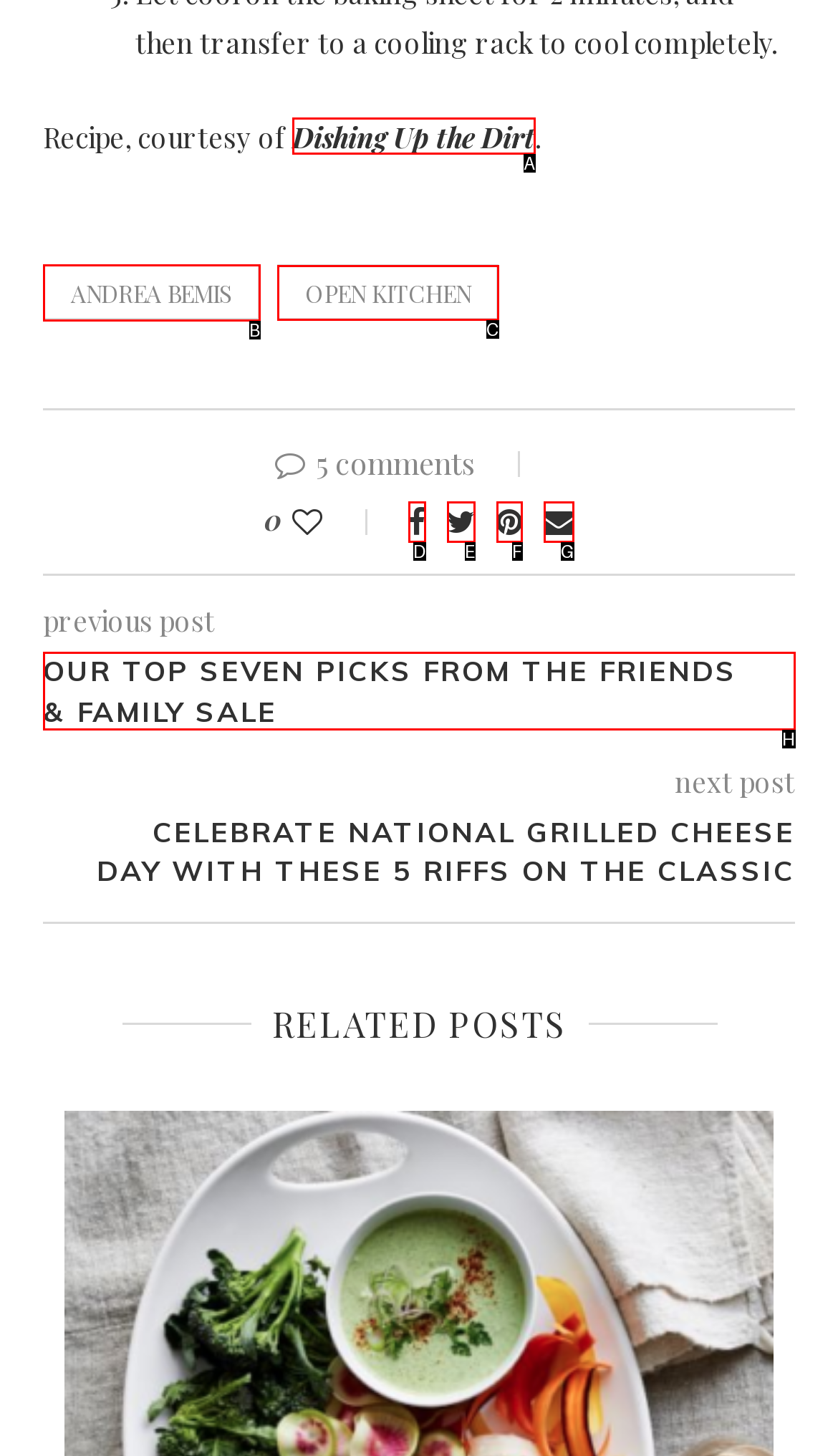Identify the HTML element I need to click to complete this task: go to the OPEN KITCHEN page Provide the option's letter from the available choices.

C